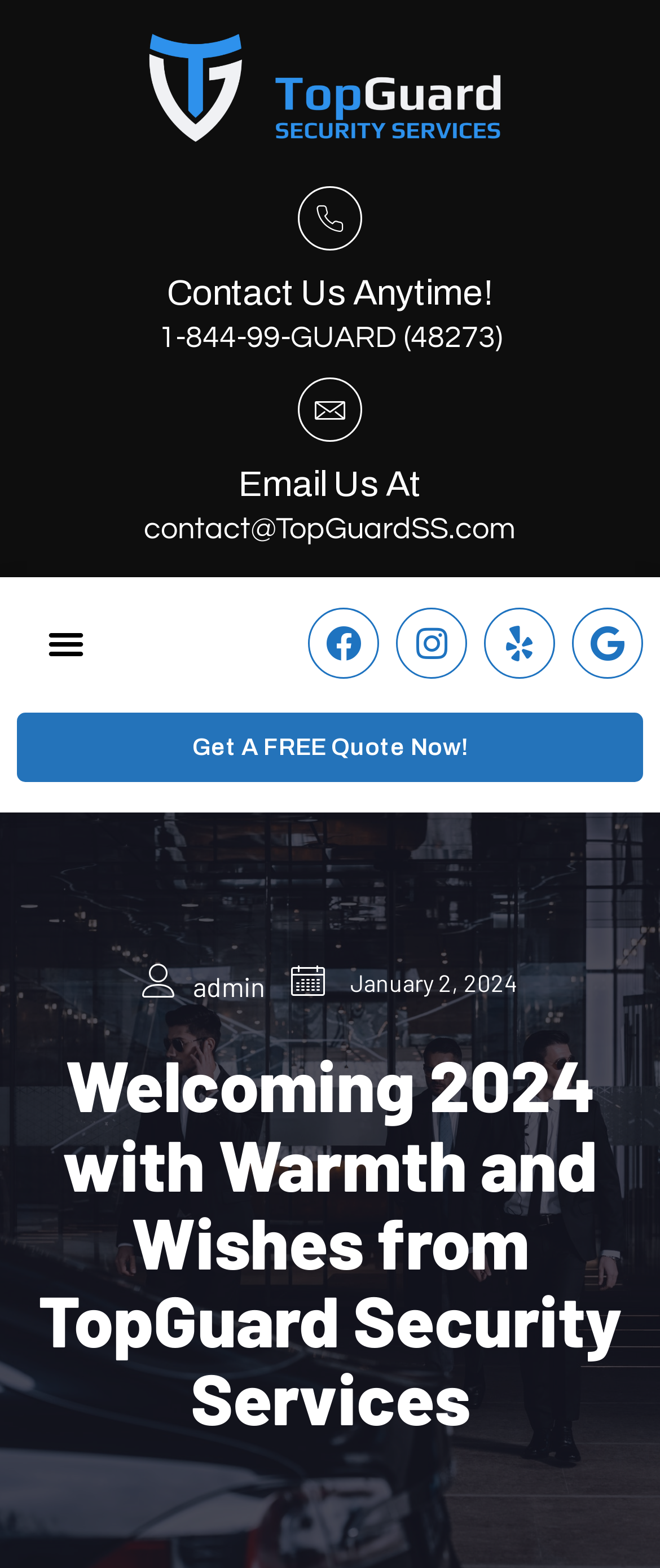What is the current date mentioned on the webpage?
Please respond to the question with a detailed and informative answer.

I found a StaticText element with the text 'January 2, 2024' which is likely the current date mentioned on the webpage.